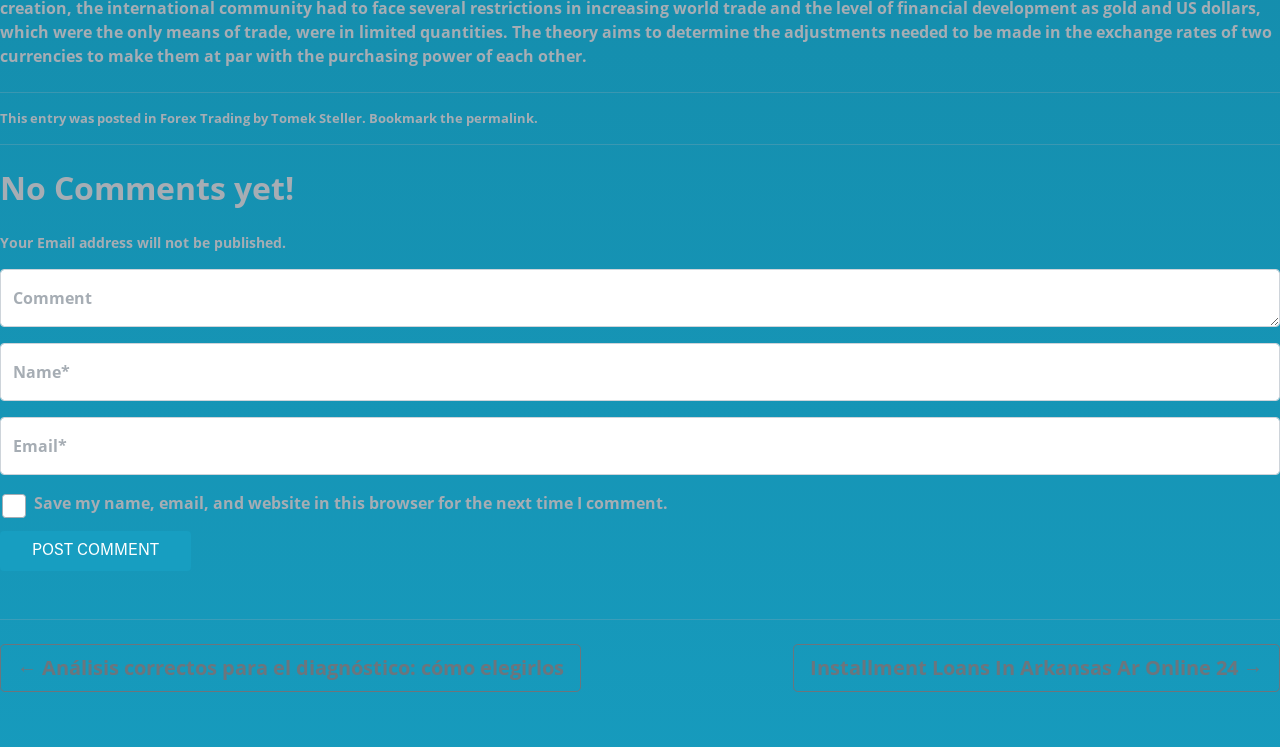Locate the bounding box coordinates of the clickable area to execute the instruction: "Click the Post Comment button". Provide the coordinates as four float numbers between 0 and 1, represented as [left, top, right, bottom].

[0.0, 0.71, 0.149, 0.764]